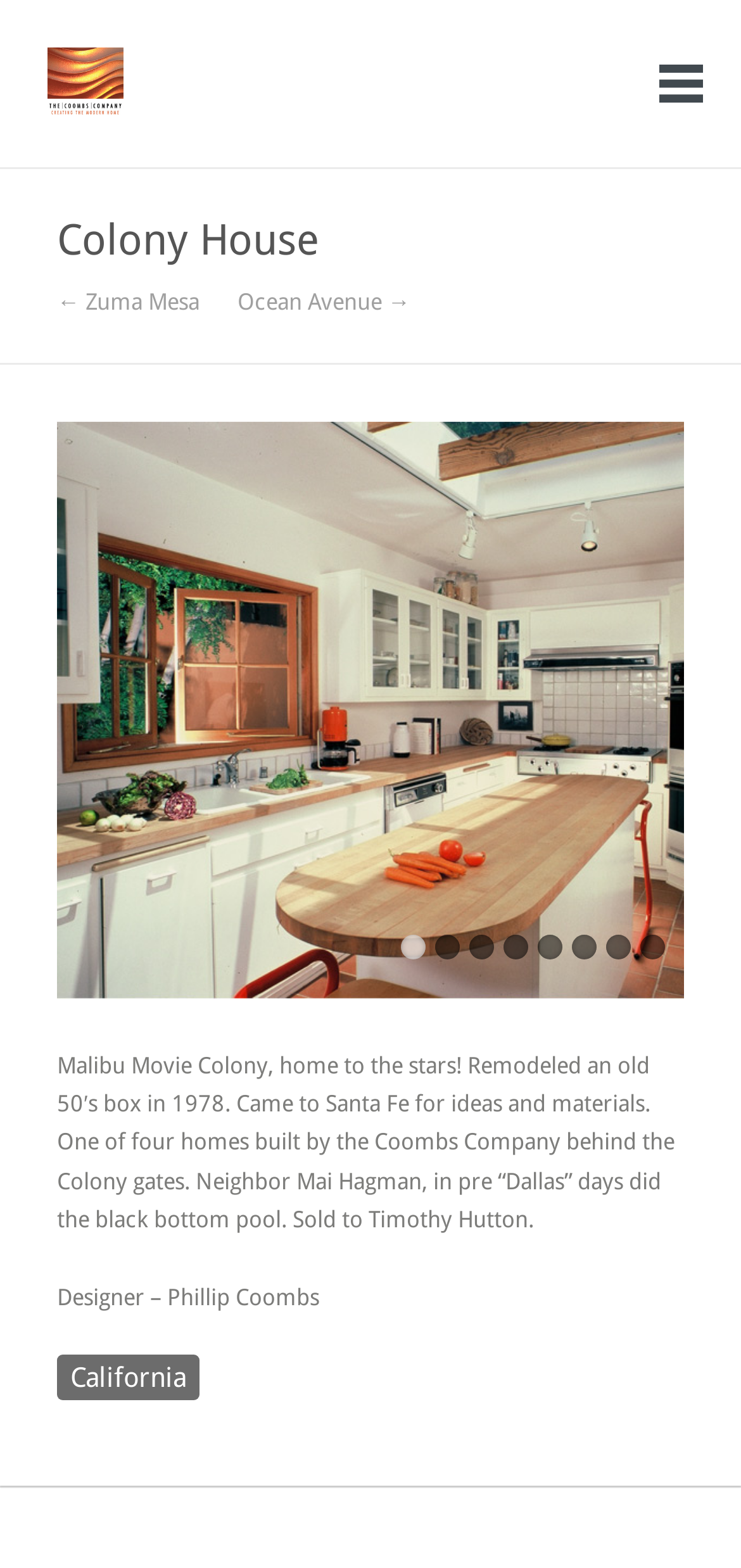What is the name of the company?
Using the visual information, respond with a single word or phrase.

Coombs Company